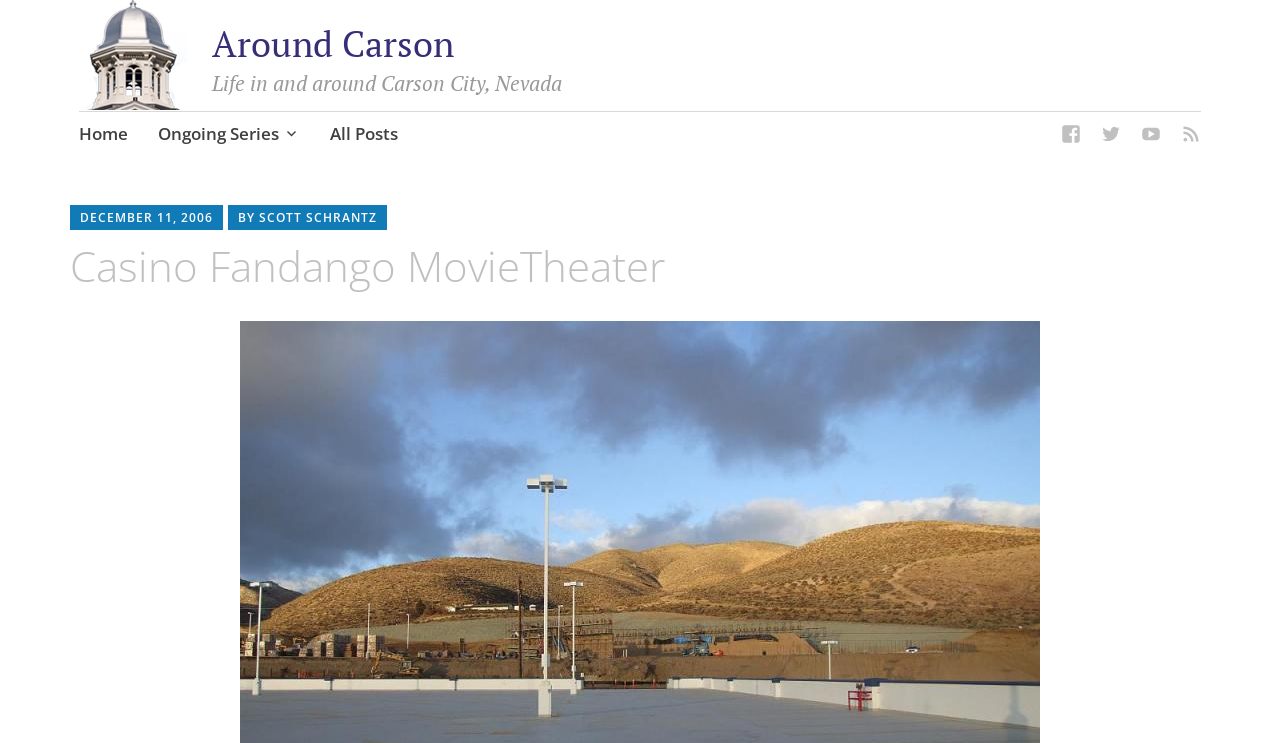Determine the bounding box coordinates for the region that must be clicked to execute the following instruction: "Check Facebook".

[0.829, 0.152, 0.845, 0.217]